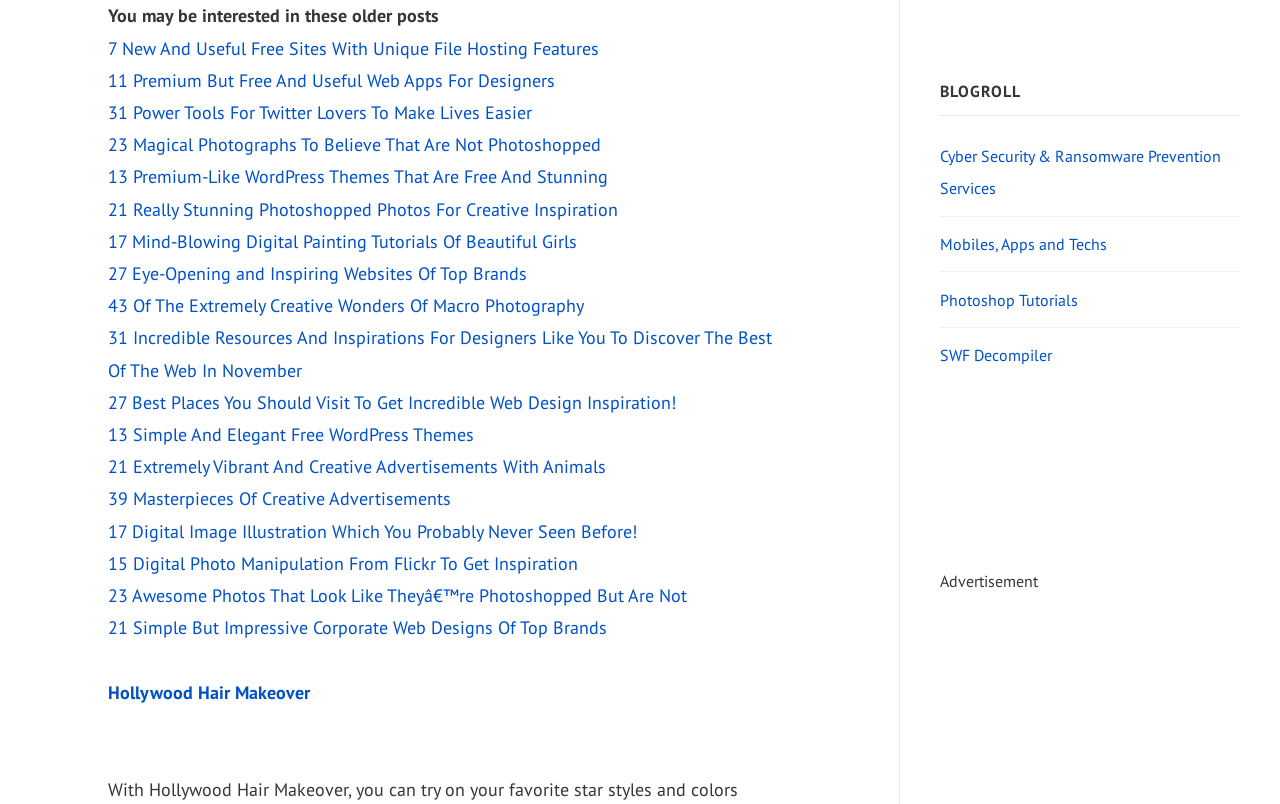Point out the bounding box coordinates of the section to click in order to follow this instruction: "Check out 'Photoshop Tutorials'".

[0.734, 0.36, 0.842, 0.385]